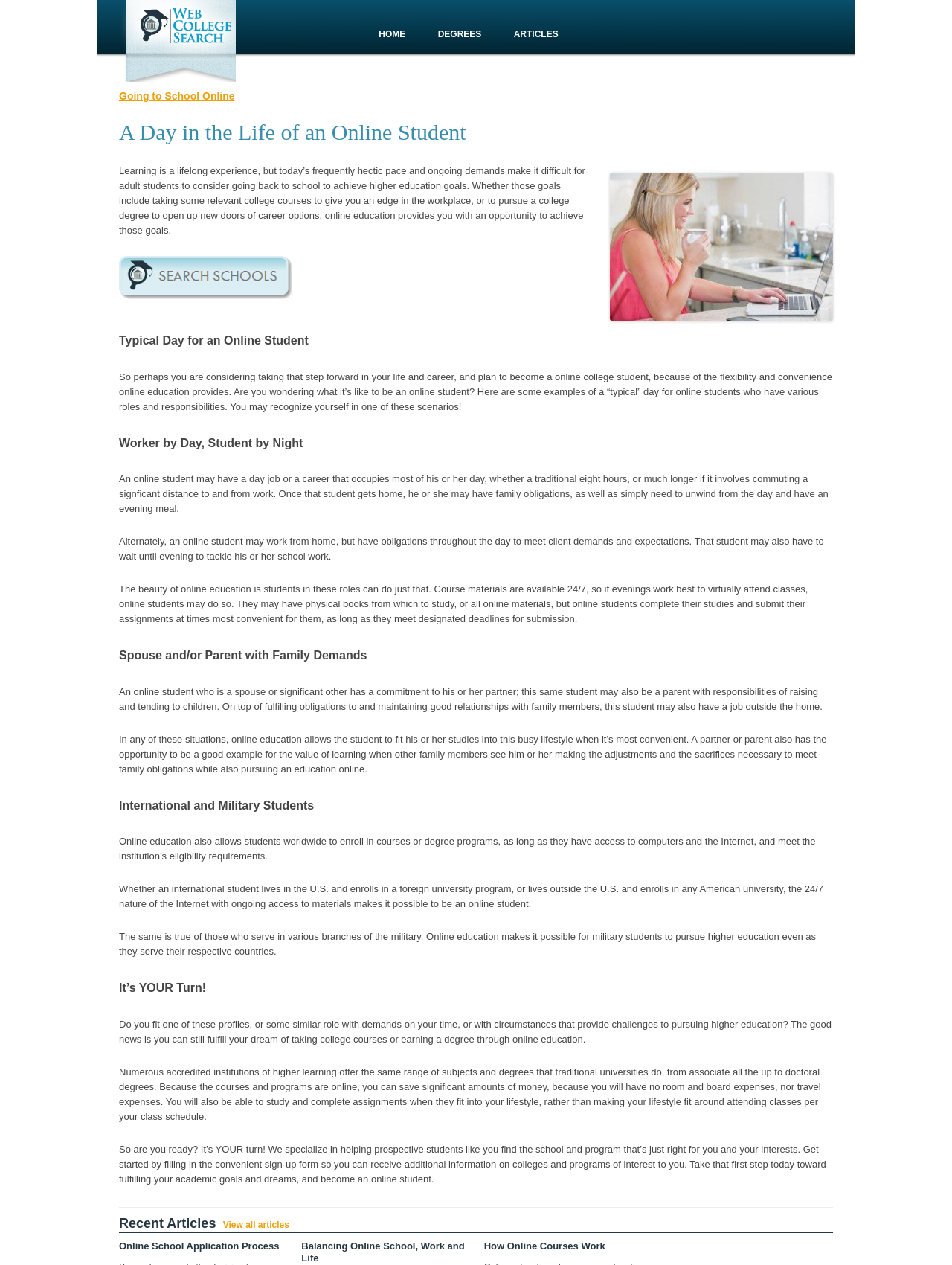Identify the bounding box coordinates necessary to click and complete the given instruction: "Explore 'Online School Application Process'".

[0.125, 0.98, 0.297, 0.99]